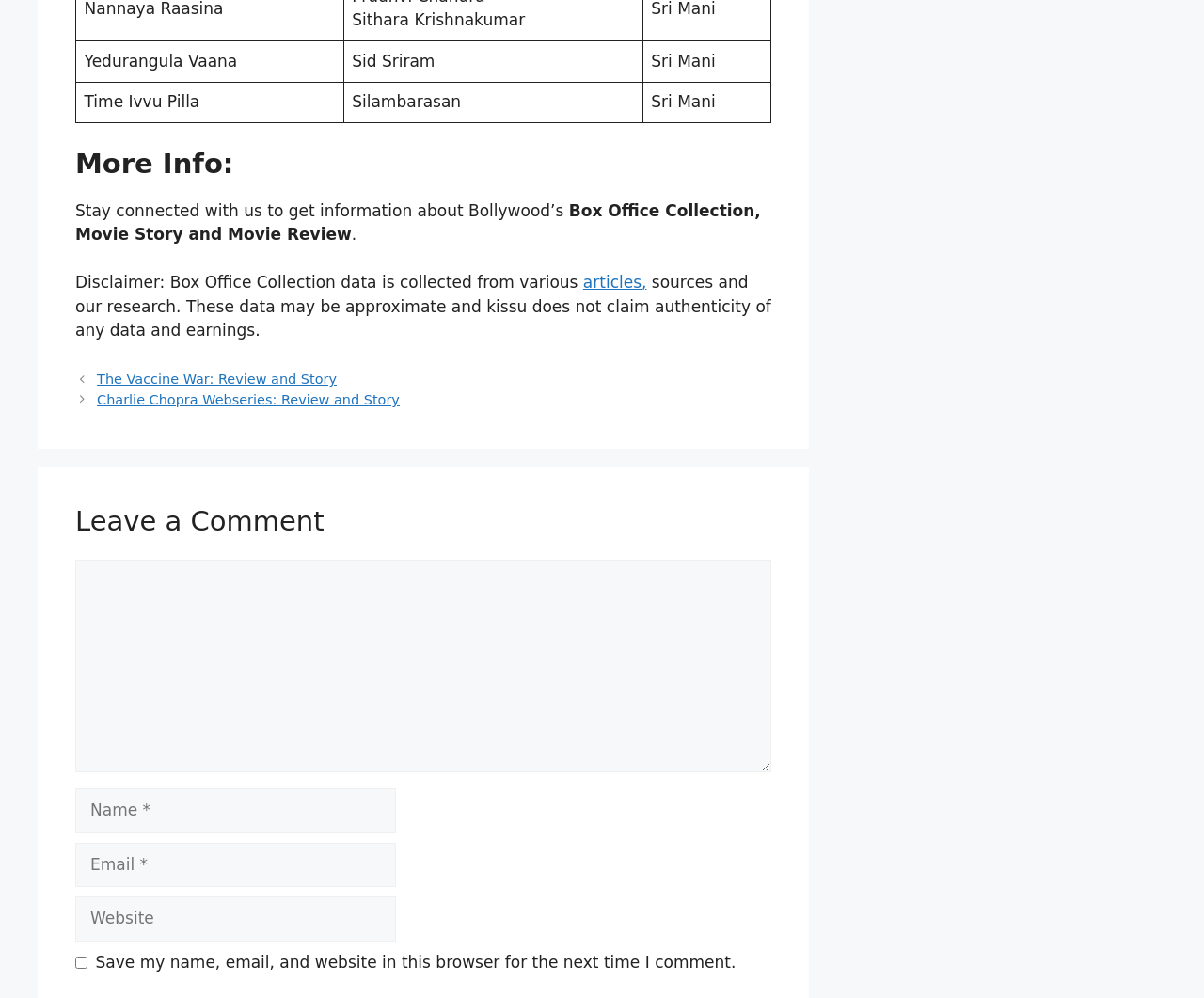From the image, can you give a detailed response to the question below:
What is the name of the first song?

The first song is listed in the gridcell with the text 'Yedurangula Vaana' which is part of the first row.